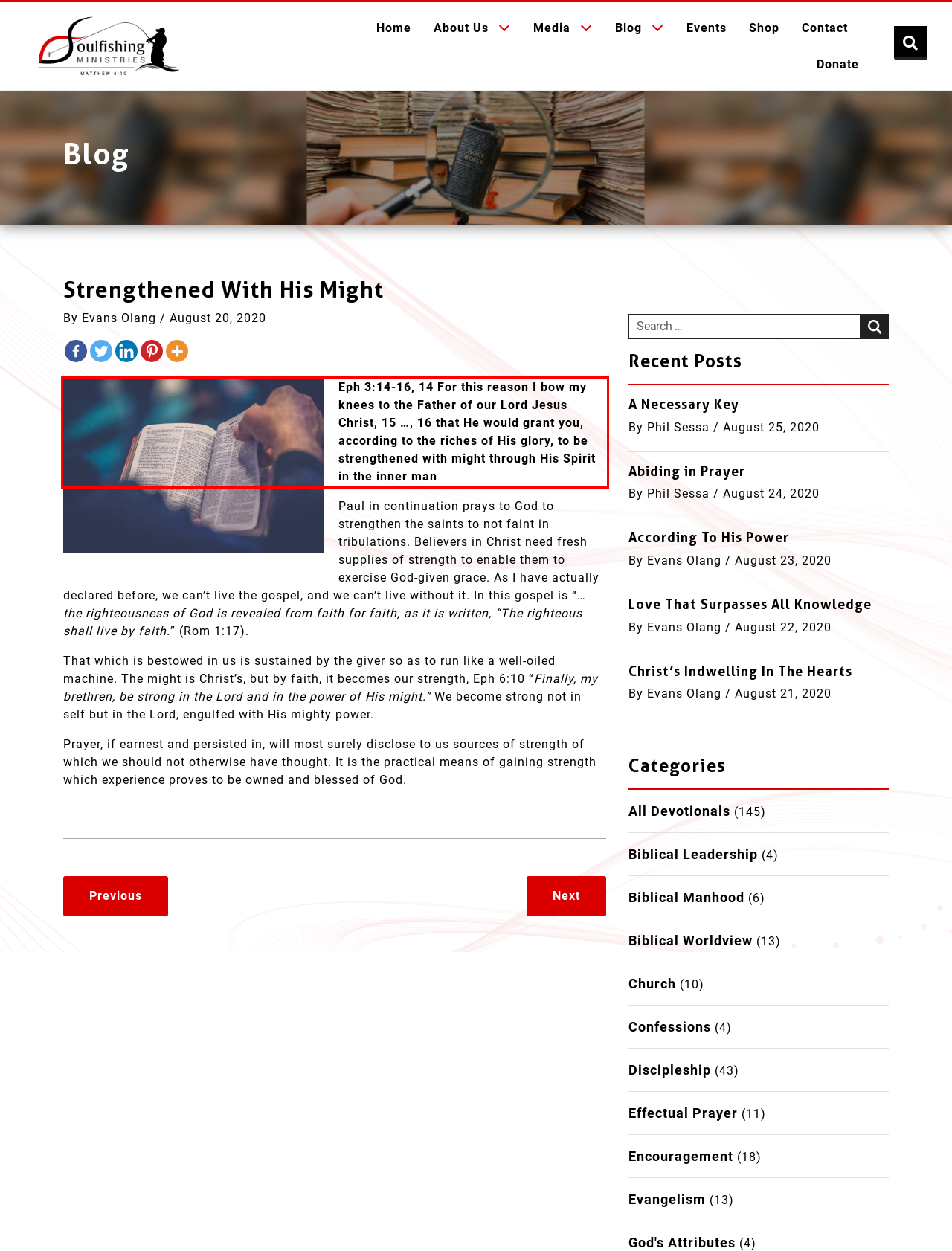Using the webpage screenshot, recognize and capture the text within the red bounding box.

Eph 3:14-16, 14 For this reason I bow my knees to the Father of our Lord Jesus Christ, 15 …, 16 that He would grant you, according to the riches of His glory, to be strengthened with might through His Spirit in the inner man